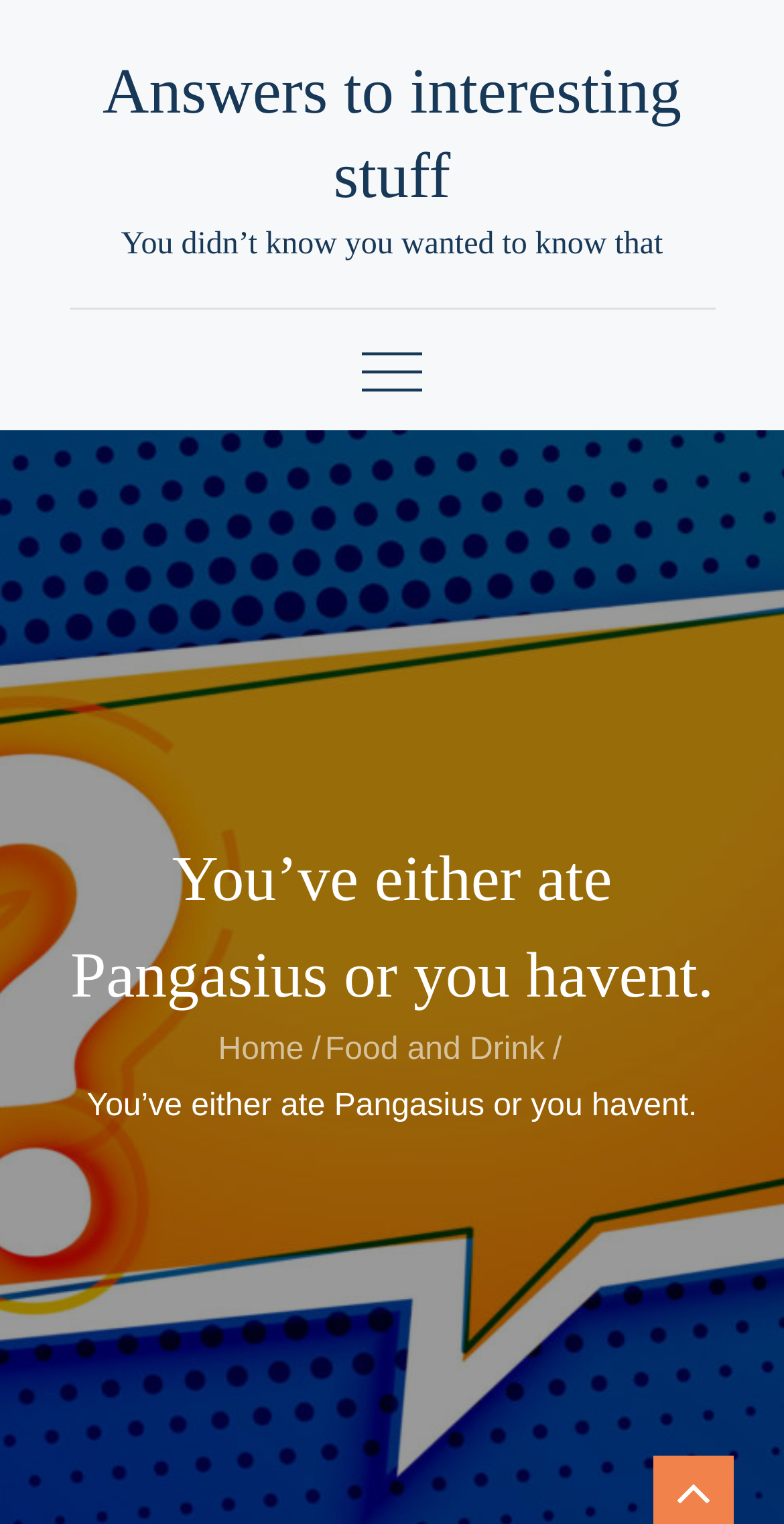Given the element description "Food and Drink" in the screenshot, predict the bounding box coordinates of that UI element.

[0.414, 0.678, 0.695, 0.7]